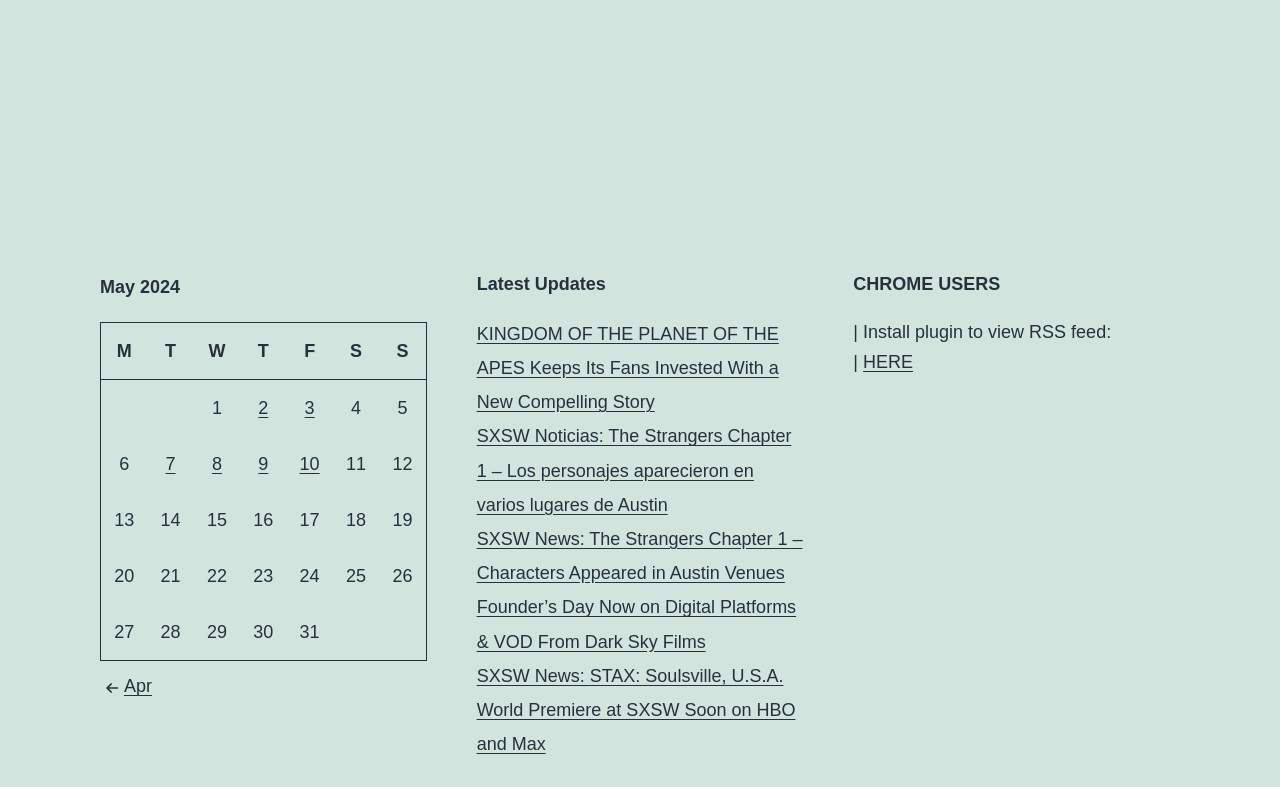How many columns are there in the table?
From the screenshot, provide a brief answer in one word or phrase.

7